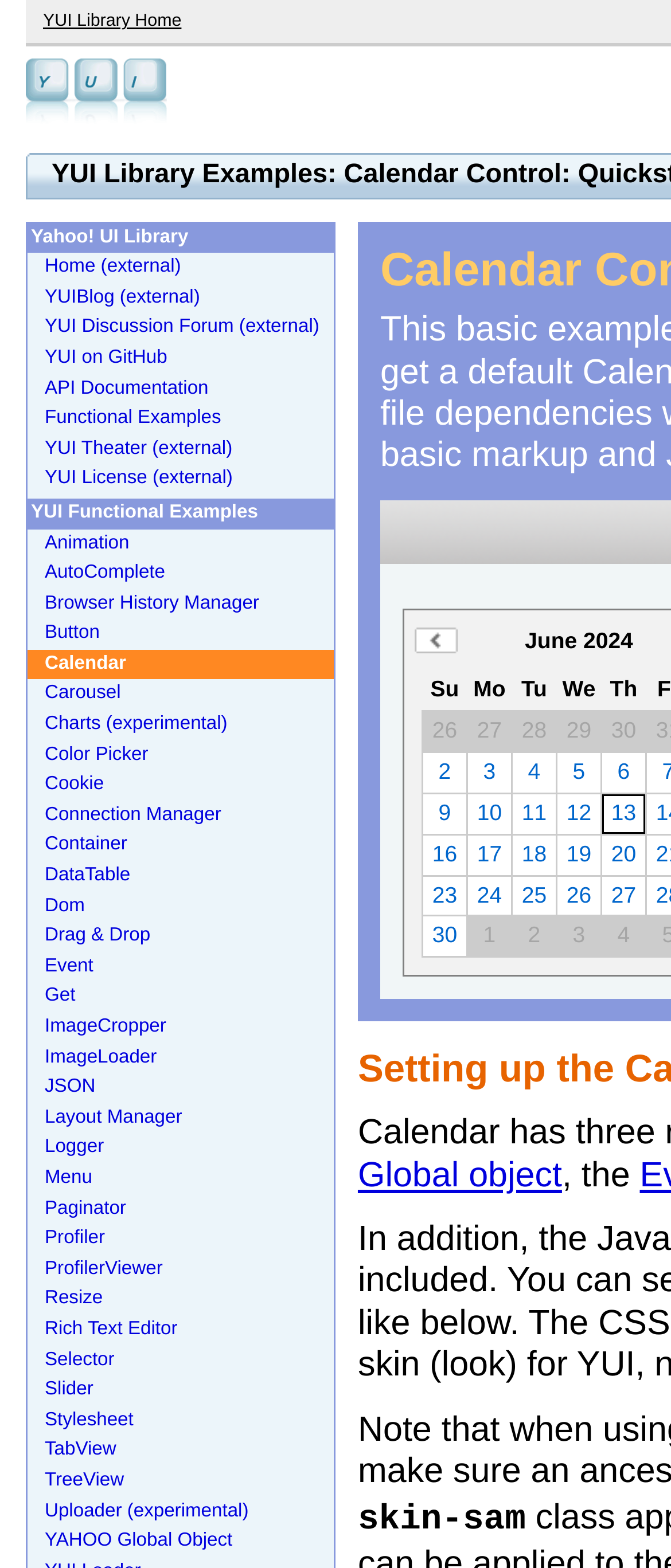Specify the bounding box coordinates of the element's area that should be clicked to execute the given instruction: "View the 'Calendar' example". The coordinates should be four float numbers between 0 and 1, i.e., [left, top, right, bottom].

[0.041, 0.414, 0.497, 0.434]